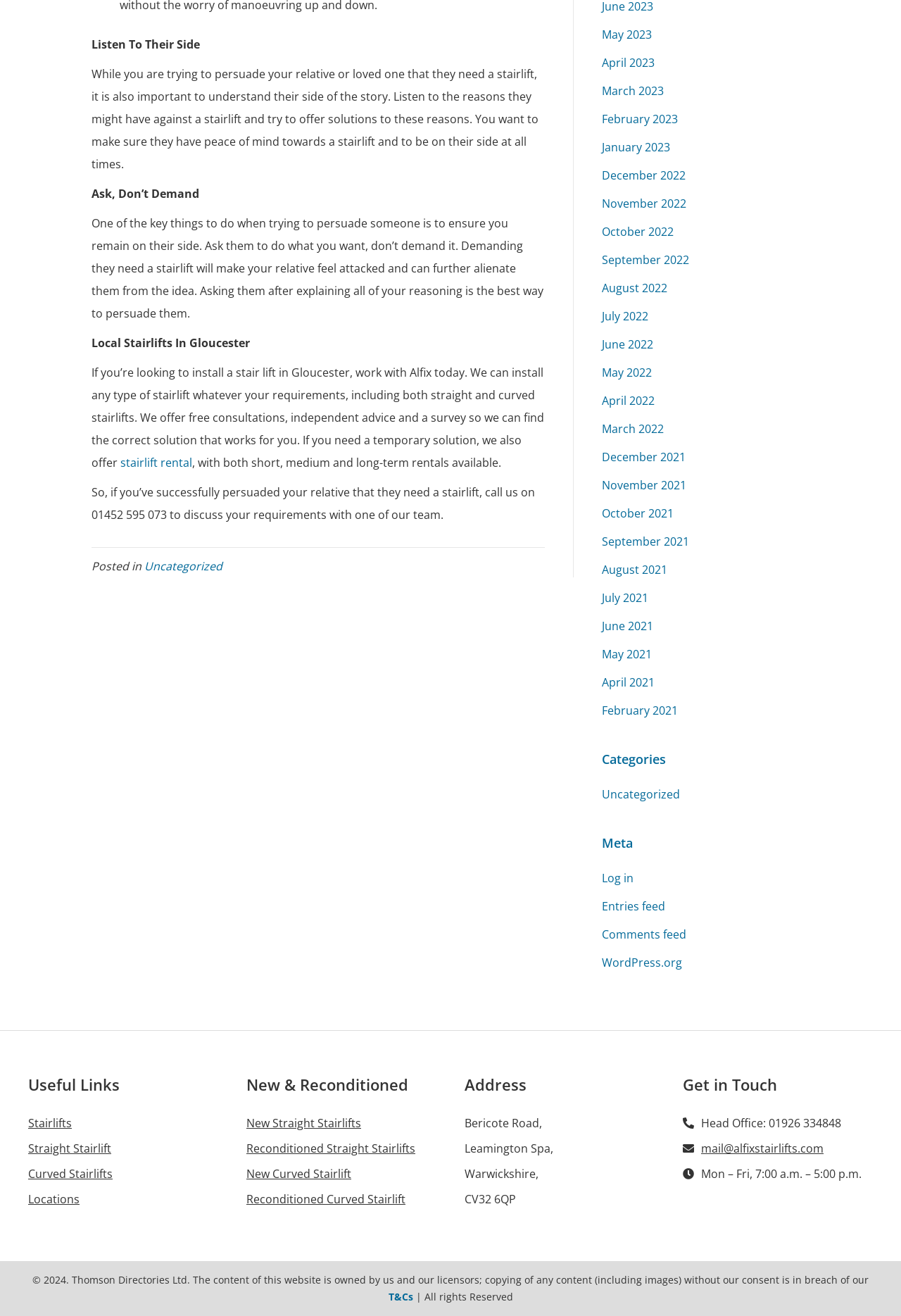Could you indicate the bounding box coordinates of the region to click in order to complete this instruction: "View posts from May 2023".

[0.668, 0.02, 0.723, 0.032]